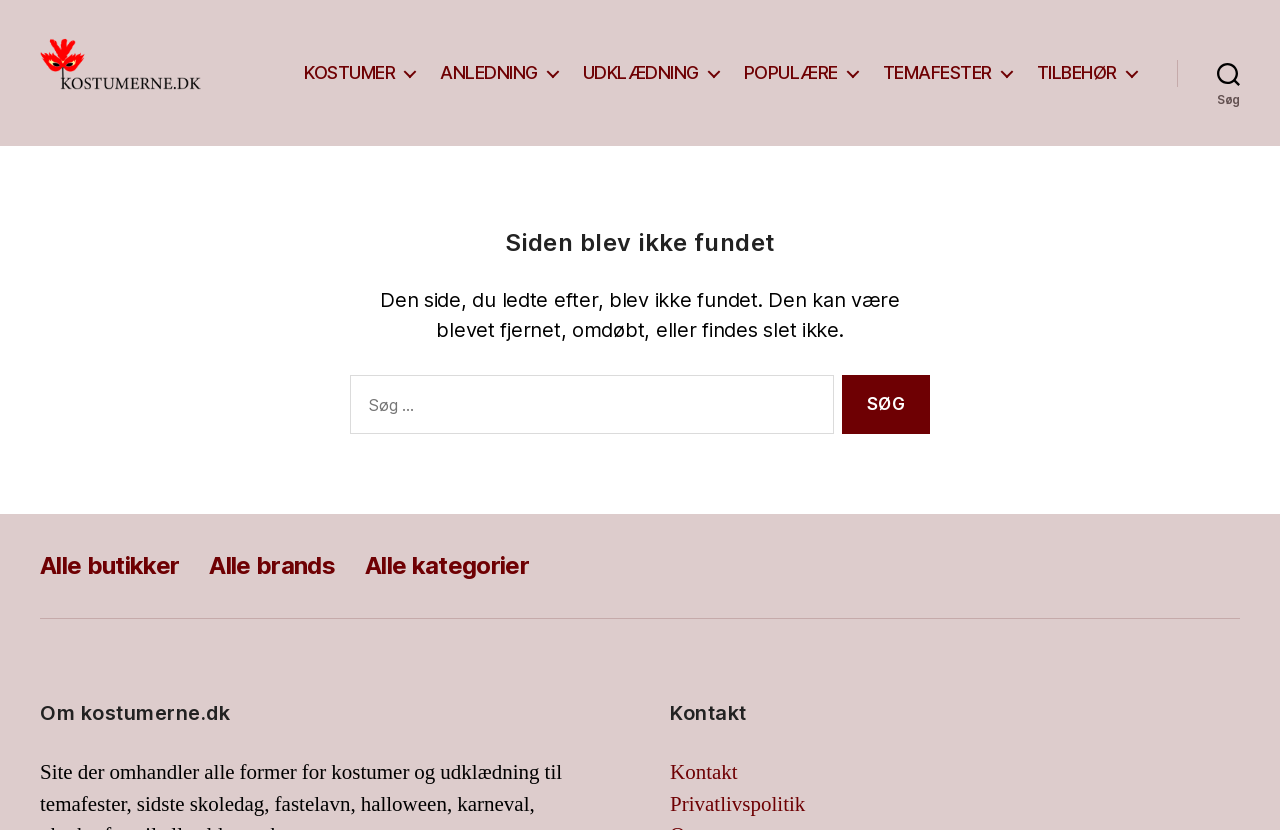Give a short answer to this question using one word or a phrase:
What is the error message on the page?

Page not found